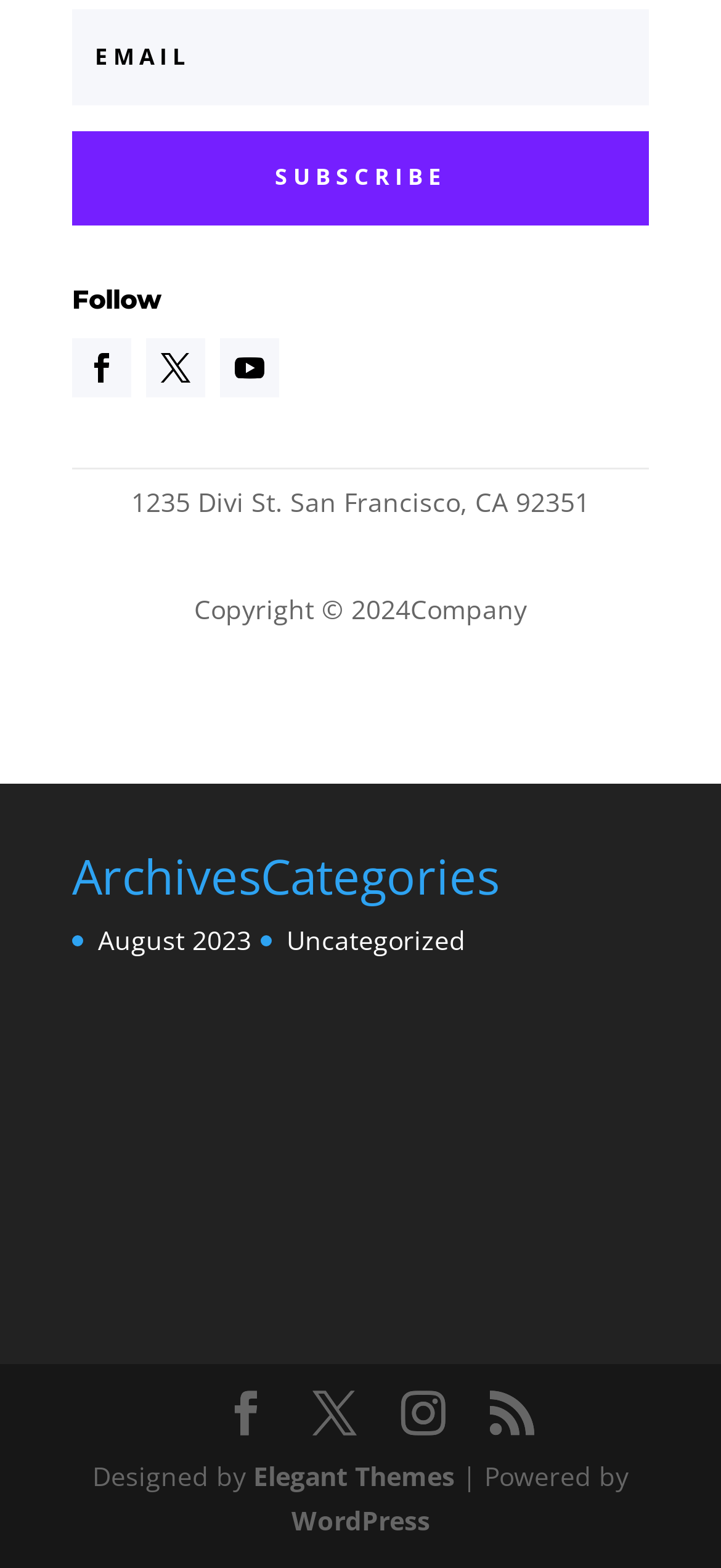Find the bounding box coordinates of the clickable region needed to perform the following instruction: "Go to the WordPress website". The coordinates should be provided as four float numbers between 0 and 1, i.e., [left, top, right, bottom].

[0.404, 0.958, 0.596, 0.981]